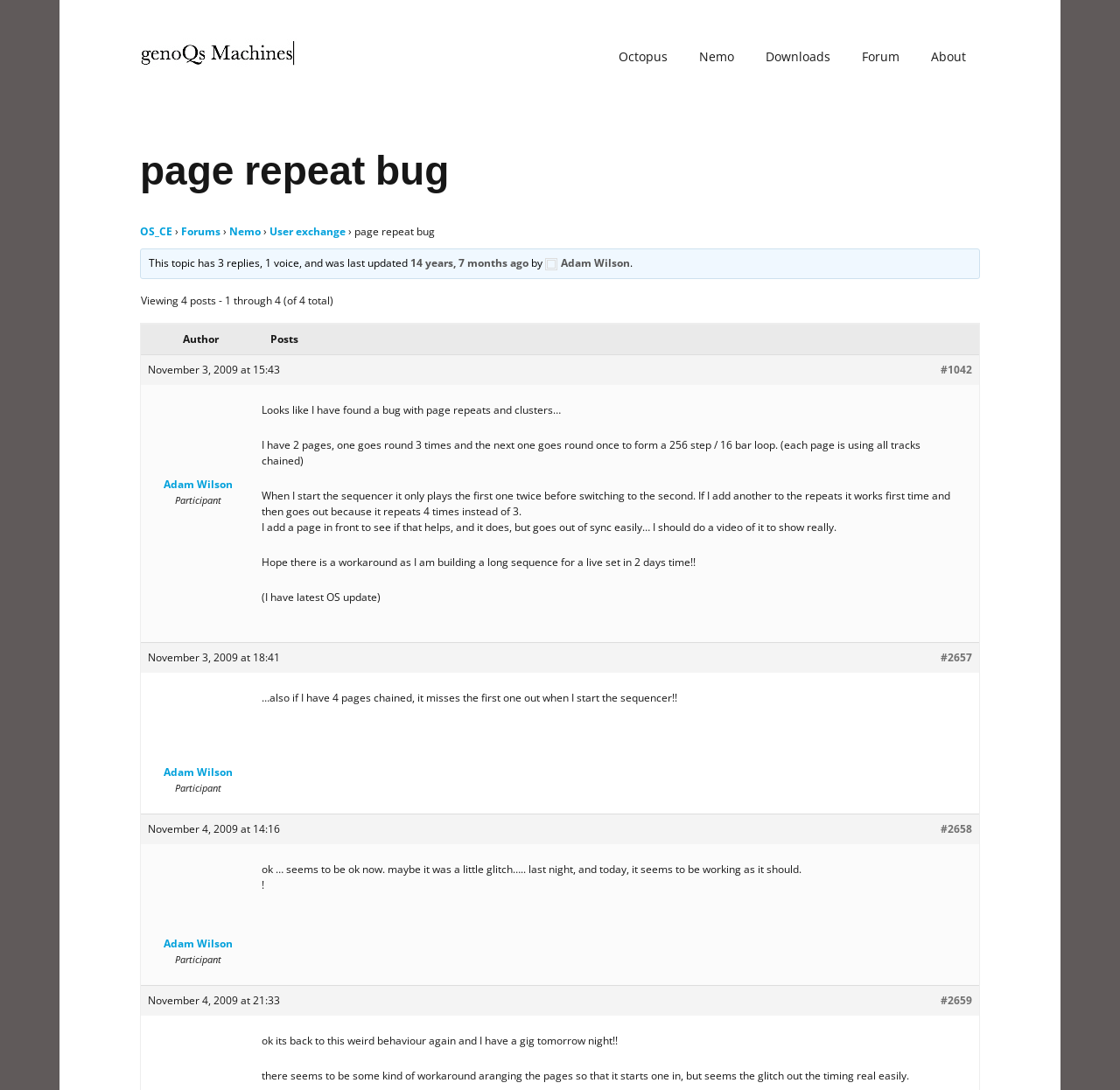Please locate the clickable area by providing the bounding box coordinates to follow this instruction: "Visit the 'Forum' page".

[0.757, 0.035, 0.816, 0.069]